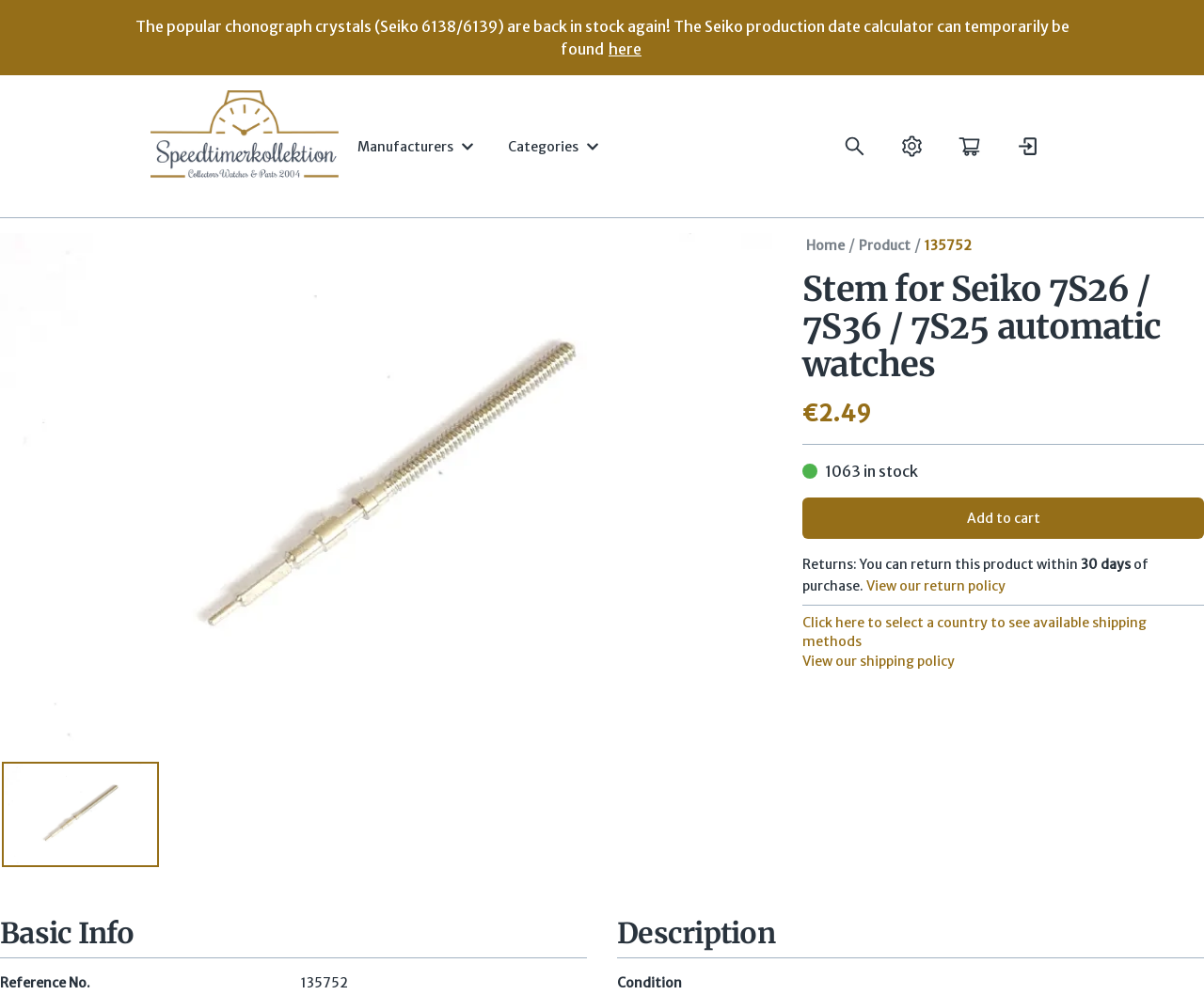For the given element description View our shipping policy, determine the bounding box coordinates of the UI element. The coordinates should follow the format (top-left x, top-left y, bottom-right x, bottom-right y) and be within the range of 0 to 1.

[0.667, 0.656, 0.793, 0.673]